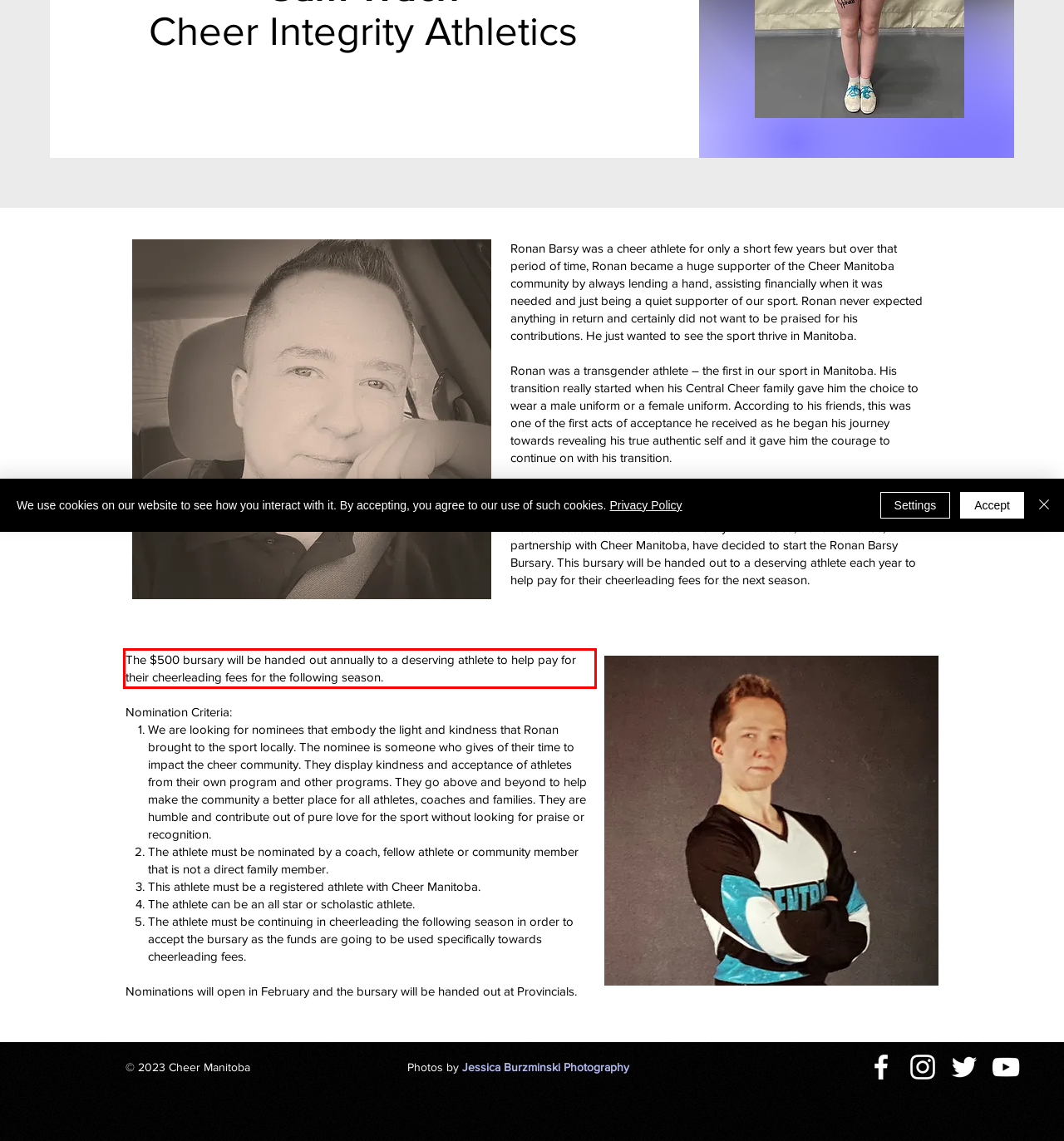Examine the webpage screenshot and use OCR to obtain the text inside the red bounding box.

The $500 bursary will be handed out annually to a deserving athlete to help pay for their cheerleading fees for the following season.